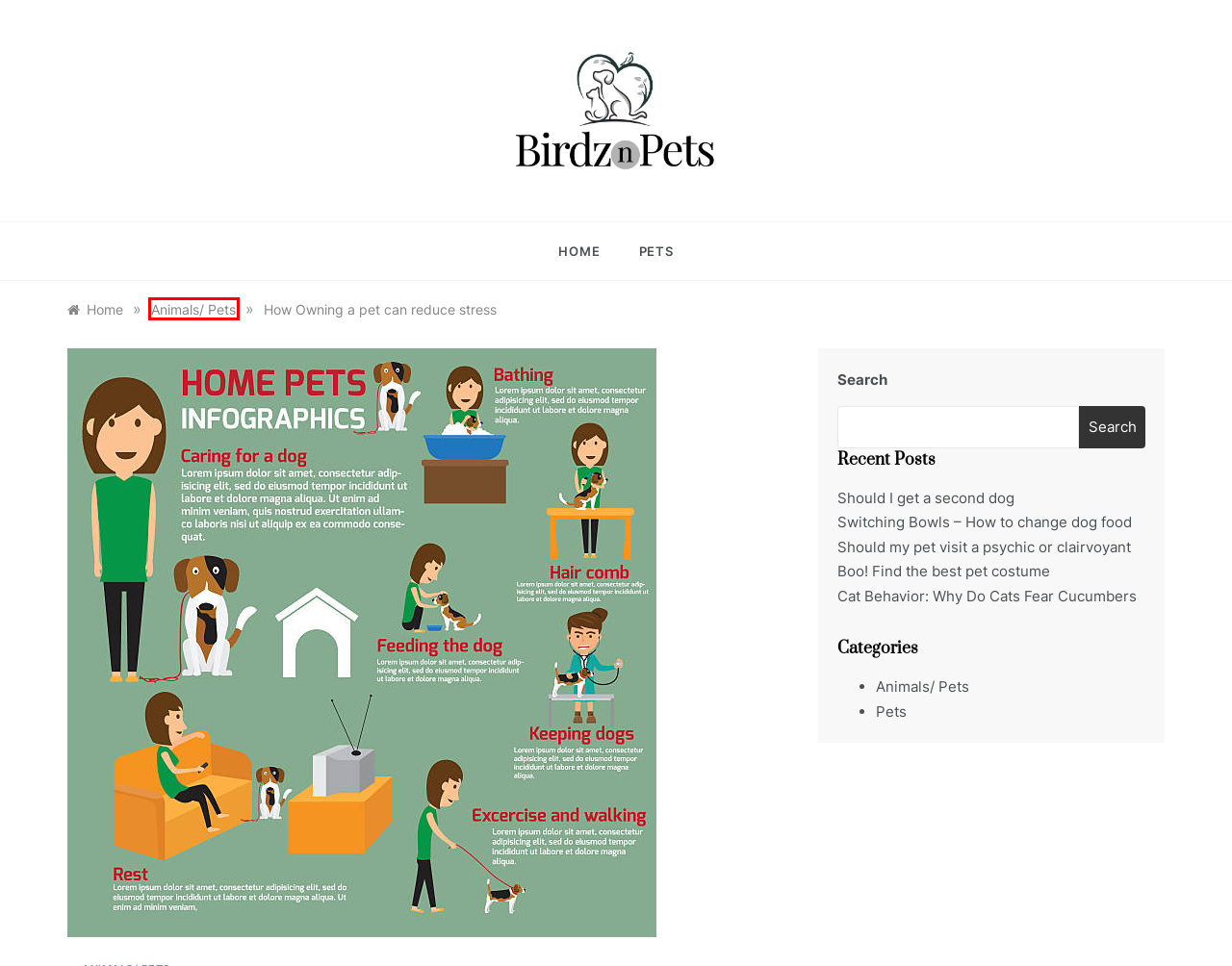Look at the given screenshot of a webpage with a red rectangle bounding box around a UI element. Pick the description that best matches the new webpage after clicking the element highlighted. The descriptions are:
A. Pets – Birdz N Pets
B. Animals/ Pets – Birdz N Pets
C. Switching Bowls – How to change dog food – Birdz N Pets
D. Birdz N Pets
E. Should my pet visit a psychic or clairvoyant – Birdz N Pets
F. Guide to Bathing and Grooming Your Dog – Birdz N Pets
G. Cat Behavior: Why Do Cats Fear Cucumbers – Birdz N Pets
H. Should I get a second dog – Birdz N Pets

B